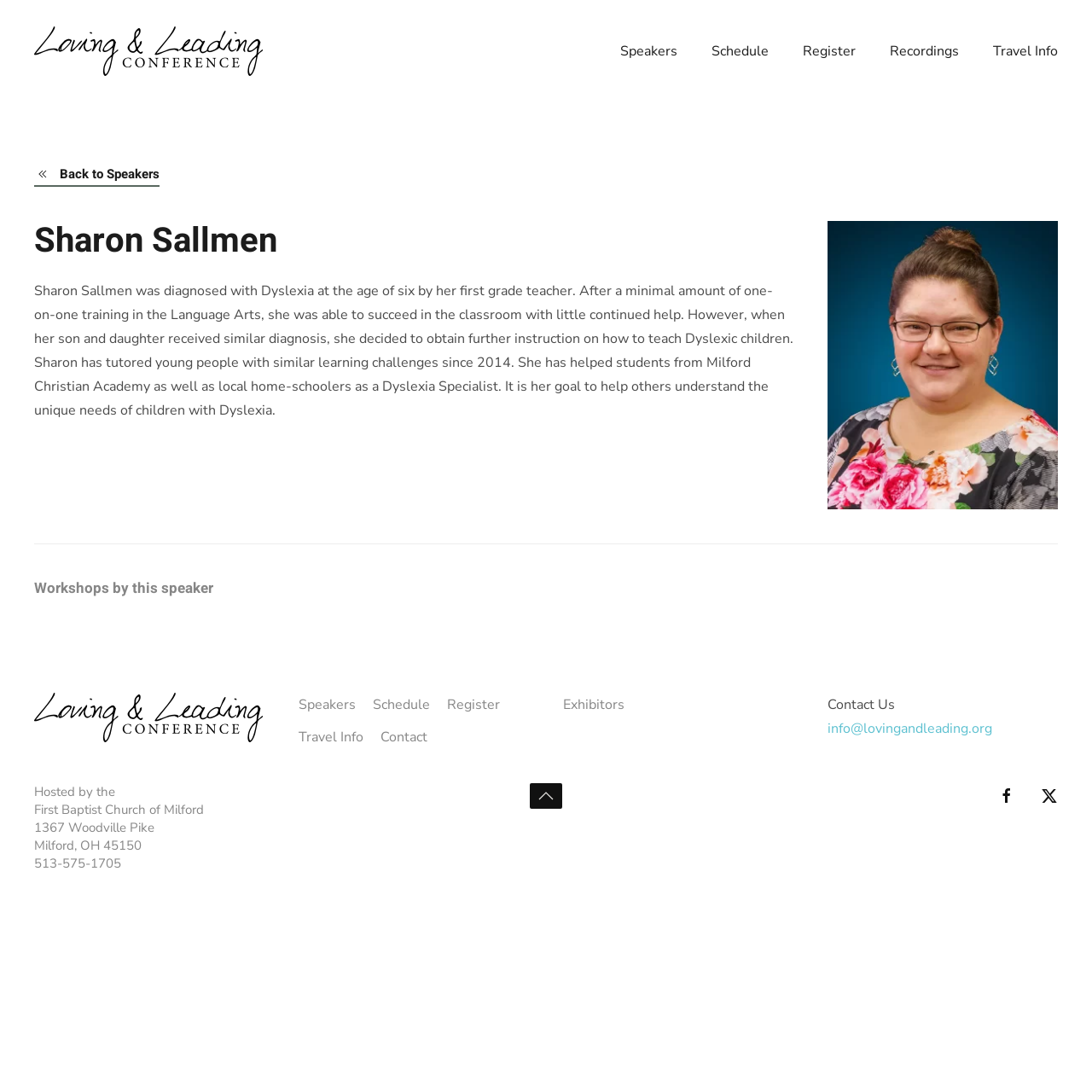Please pinpoint the bounding box coordinates for the region I should click to adhere to this instruction: "Contact the organizer".

[0.758, 0.658, 0.909, 0.676]